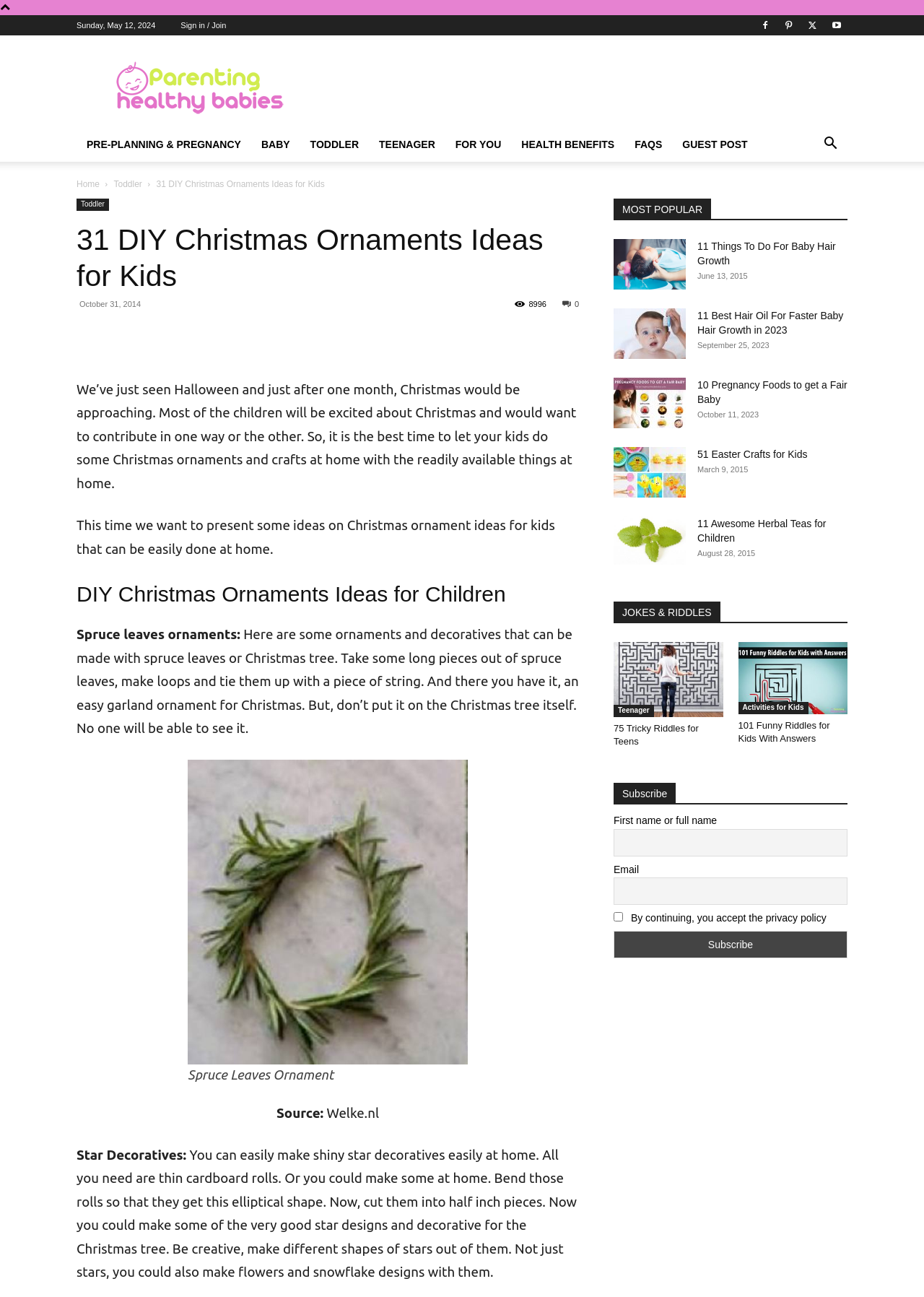Please specify the bounding box coordinates for the clickable region that will help you carry out the instruction: "Click on the 'Sign in / Join' link".

[0.196, 0.016, 0.245, 0.023]